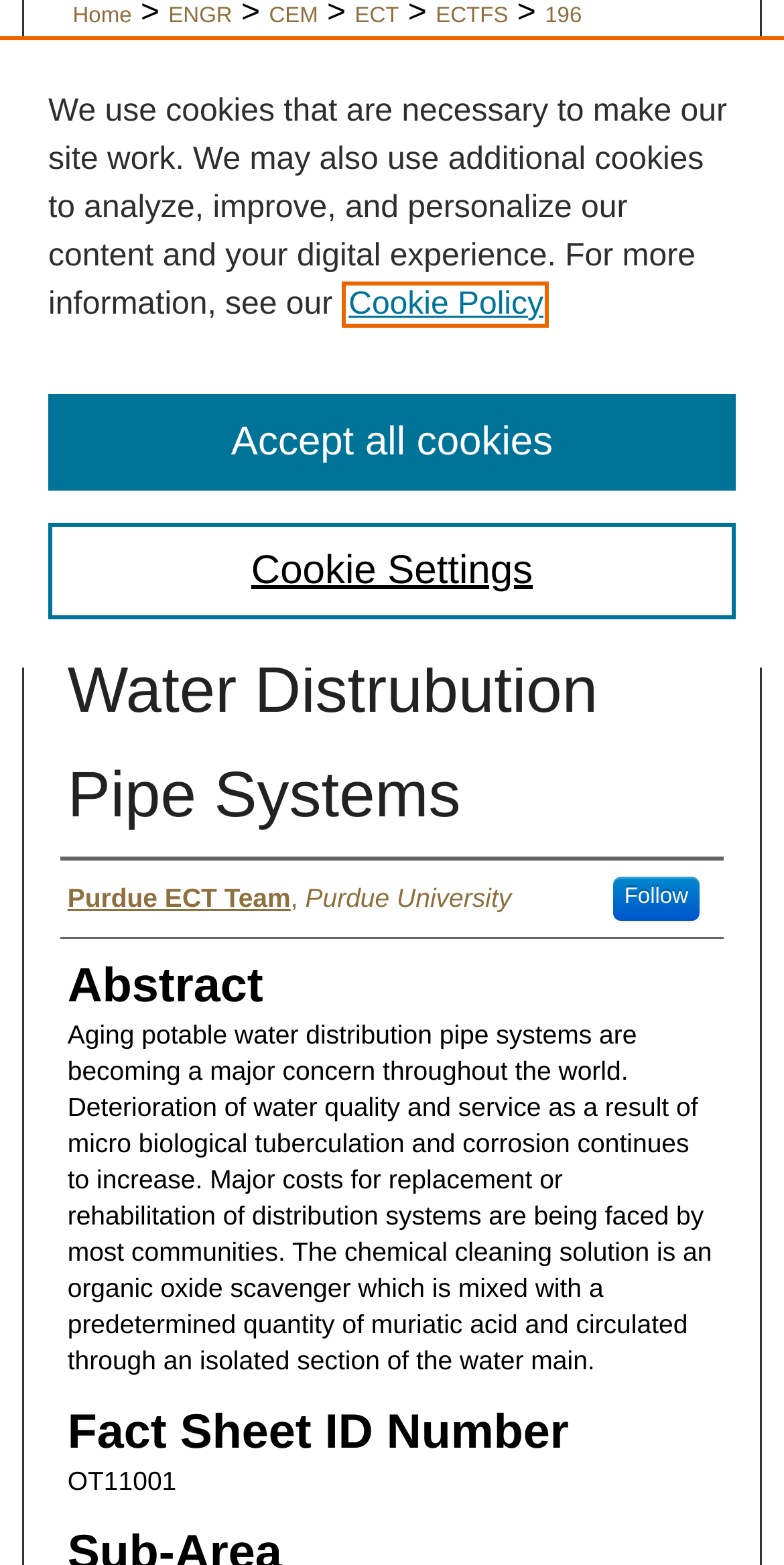Find the bounding box coordinates for the HTML element described as: "Cookie Settings". The coordinates should consist of four float values between 0 and 1, i.e., [left, top, right, bottom].

[0.062, 0.334, 0.938, 0.396]